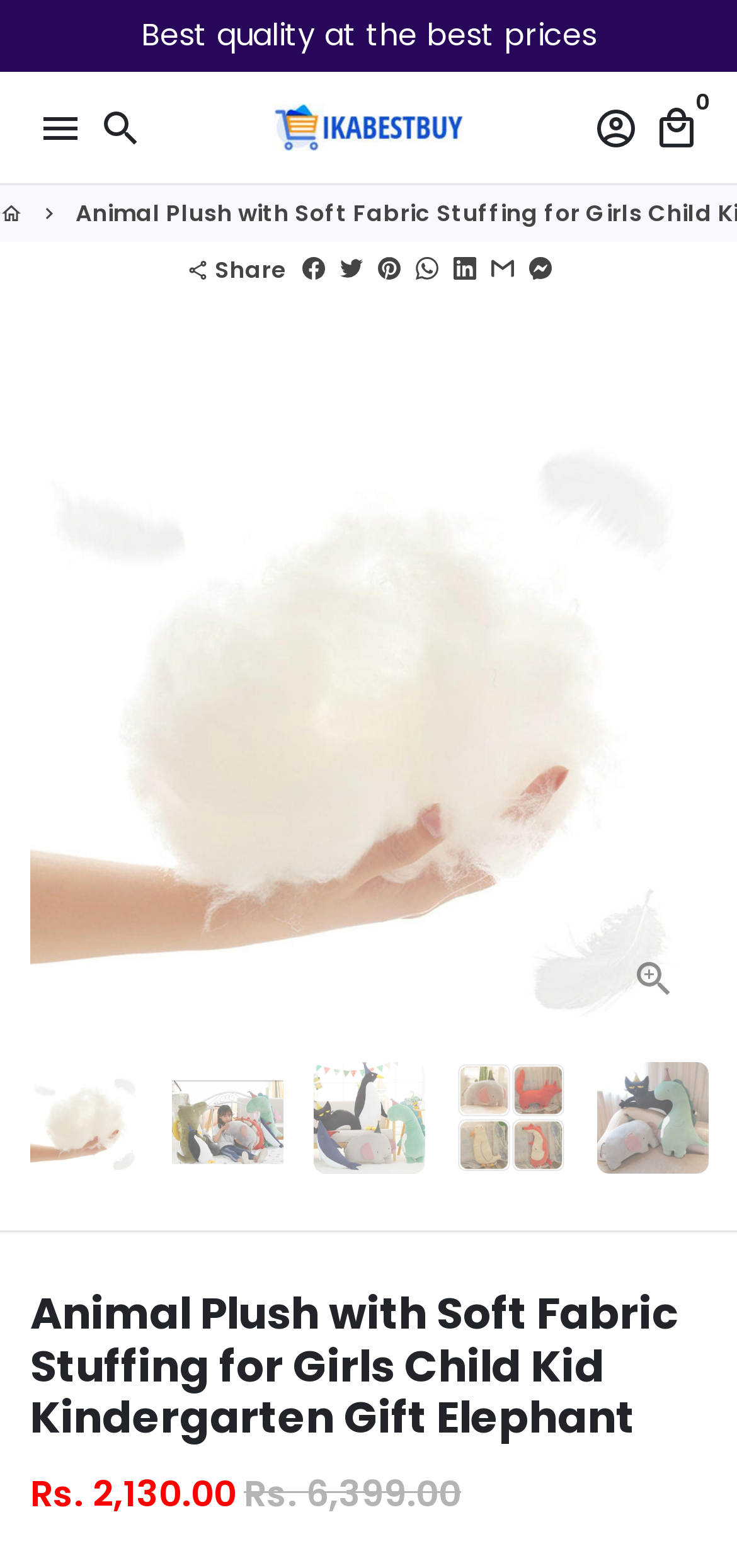Describe all significant elements and features of the webpage.

This webpage appears to be an e-commerce product page for an "Animal Plush with Soft Fabric Stuffing for Girls Child Kid Kindergarten Gift Elephant". 

At the top of the page, there is a navigation menu with links to "Skip to content", "Menu", "Search", and the website's logo "ikabestbuy". Below the navigation menu, there is a heading that reads "Best quality at the best prices". 

On the top right side of the page, there are buttons for "Log In" and "Cart". Below these buttons, there are social media sharing links, including "Share", "Share on Facebook", "Tweet on Twitter", "Pin on Pinterest", "Share on Whatsapp", "Share on LinkedIn", and "Share by Email". 

The main content of the page is an image of the product, which takes up most of the page. The image is surrounded by buttons to zoom in and out, as well as previous and next buttons to navigate through multiple product images. 

Below the product image, there is a section with multiple smaller images of the product, which can be loaded into a gallery viewer. 

At the bottom of the page, there is a horizontal separator, followed by a heading with the product name. Below the heading, there is pricing information, including the sale price and regular price of the product.